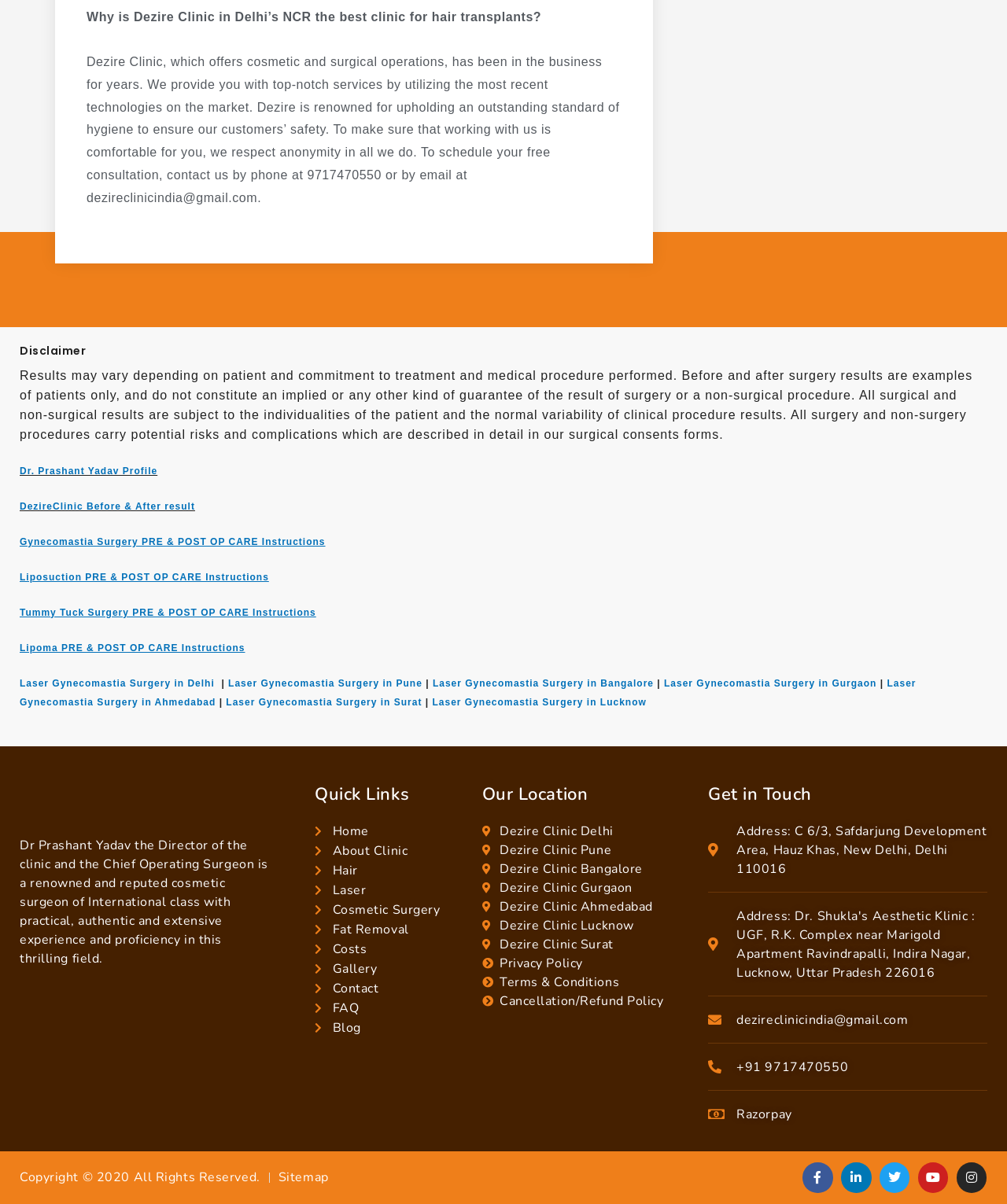Please determine the bounding box coordinates for the UI element described as: "Meadows".

None